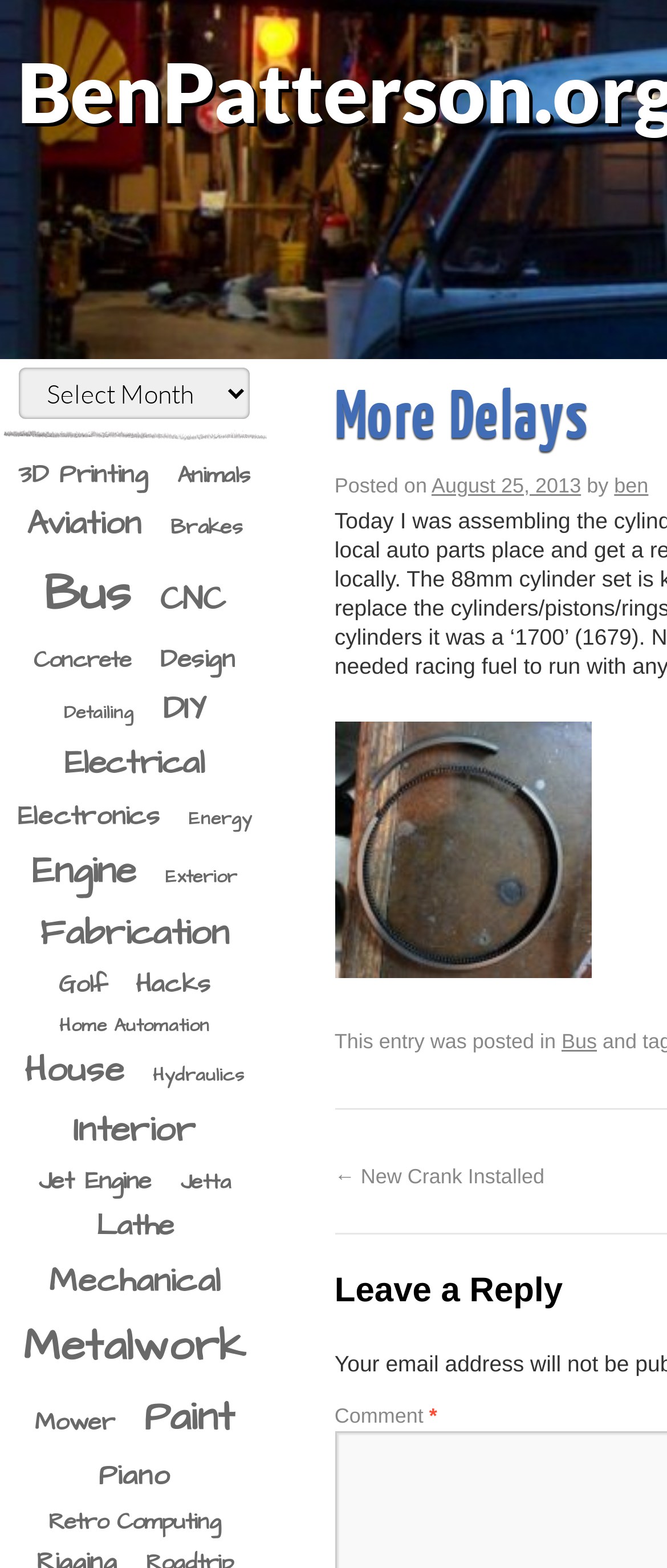Answer this question using a single word or a brief phrase:
What is the category of the blog post?

Bus